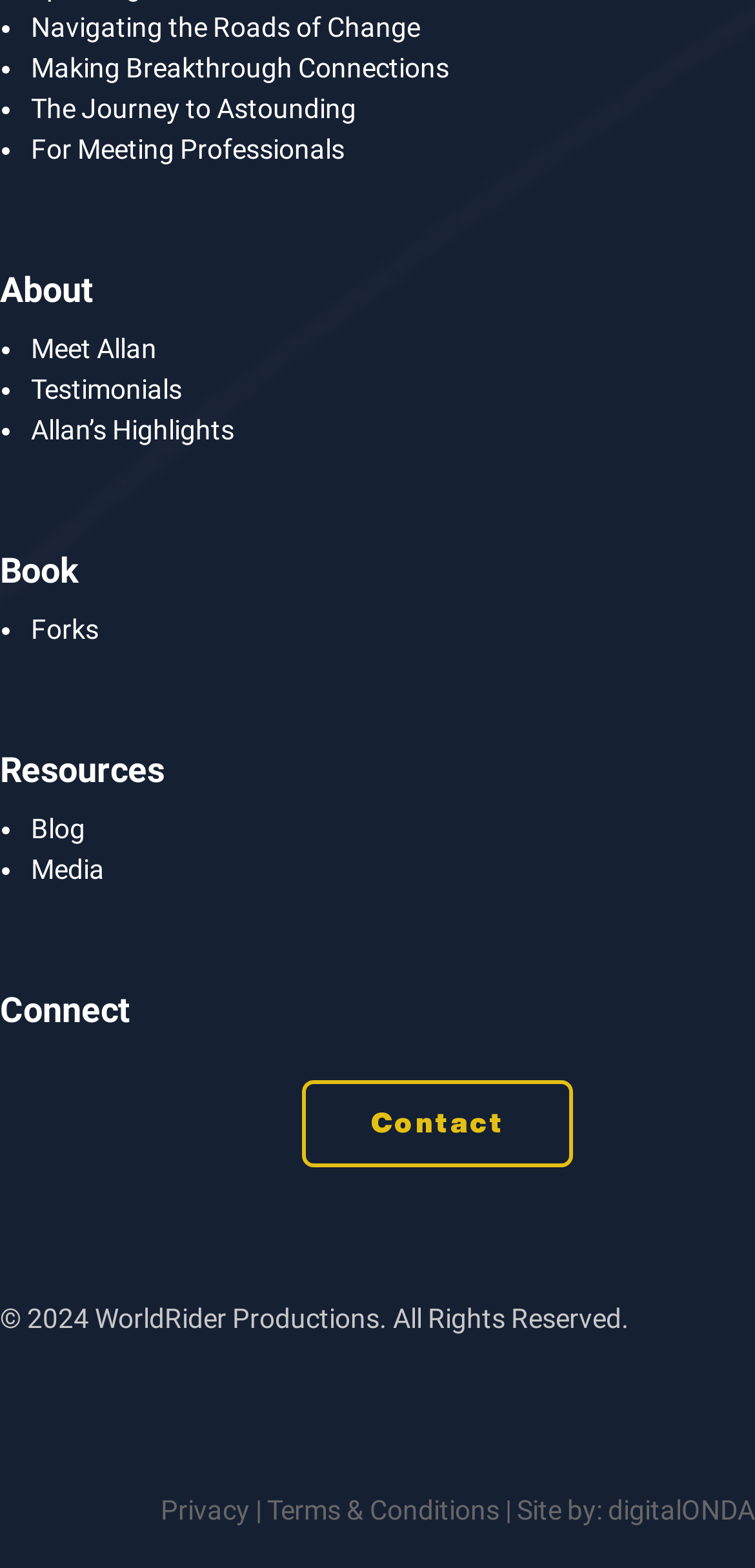Identify the bounding box coordinates of the element that should be clicked to fulfill this task: "Navigate to Navigating the Roads of Change". The coordinates should be provided as four float numbers between 0 and 1, i.e., [left, top, right, bottom].

[0.041, 0.008, 0.556, 0.028]